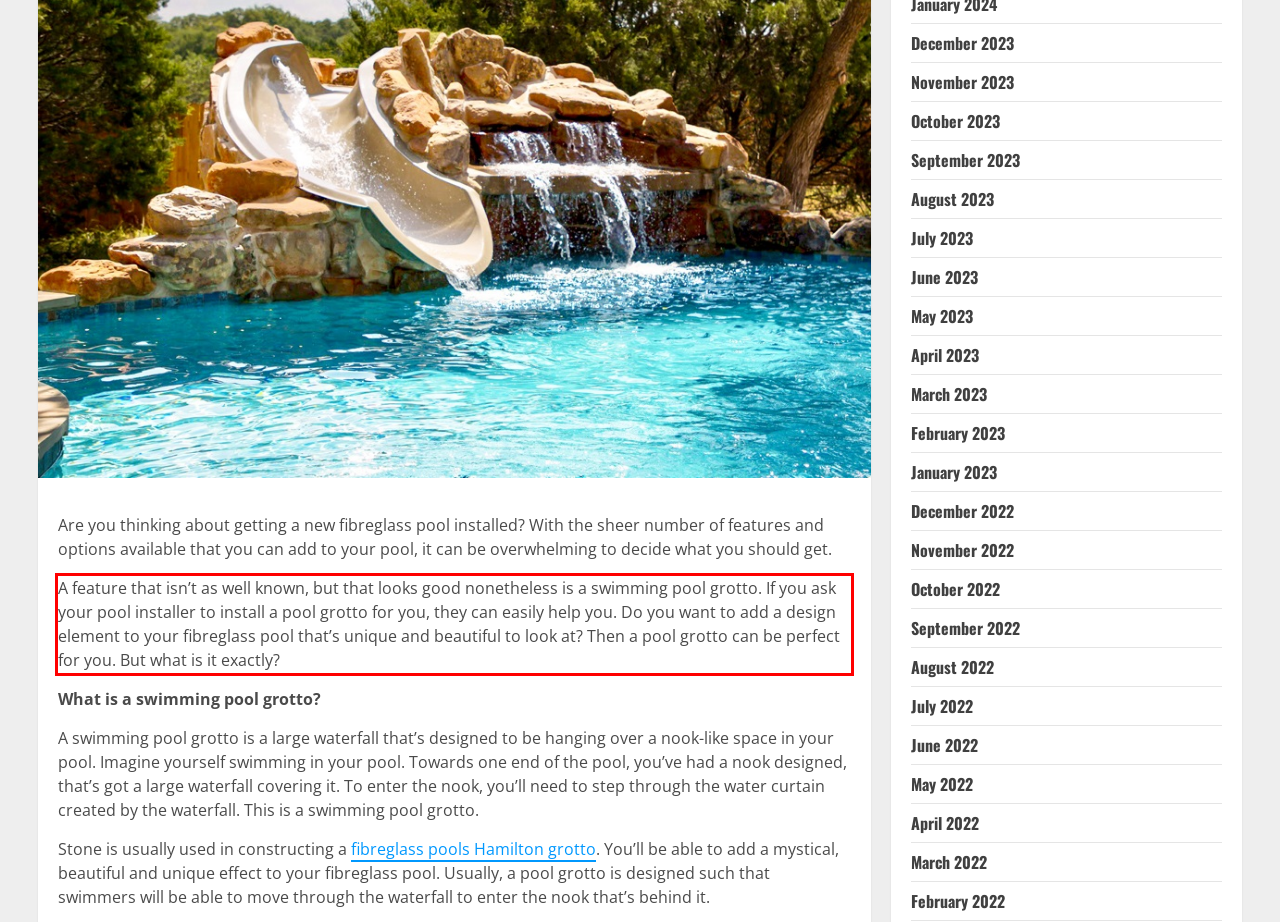Within the provided webpage screenshot, find the red rectangle bounding box and perform OCR to obtain the text content.

A feature that isn’t as well known, but that looks good nonetheless is a swimming pool grotto. If you ask your pool installer to install a pool grotto for you, they can easily help you. Do you want to add a design element to your fibreglass pool that’s unique and beautiful to look at? Then a pool grotto can be perfect for you. But what is it exactly?